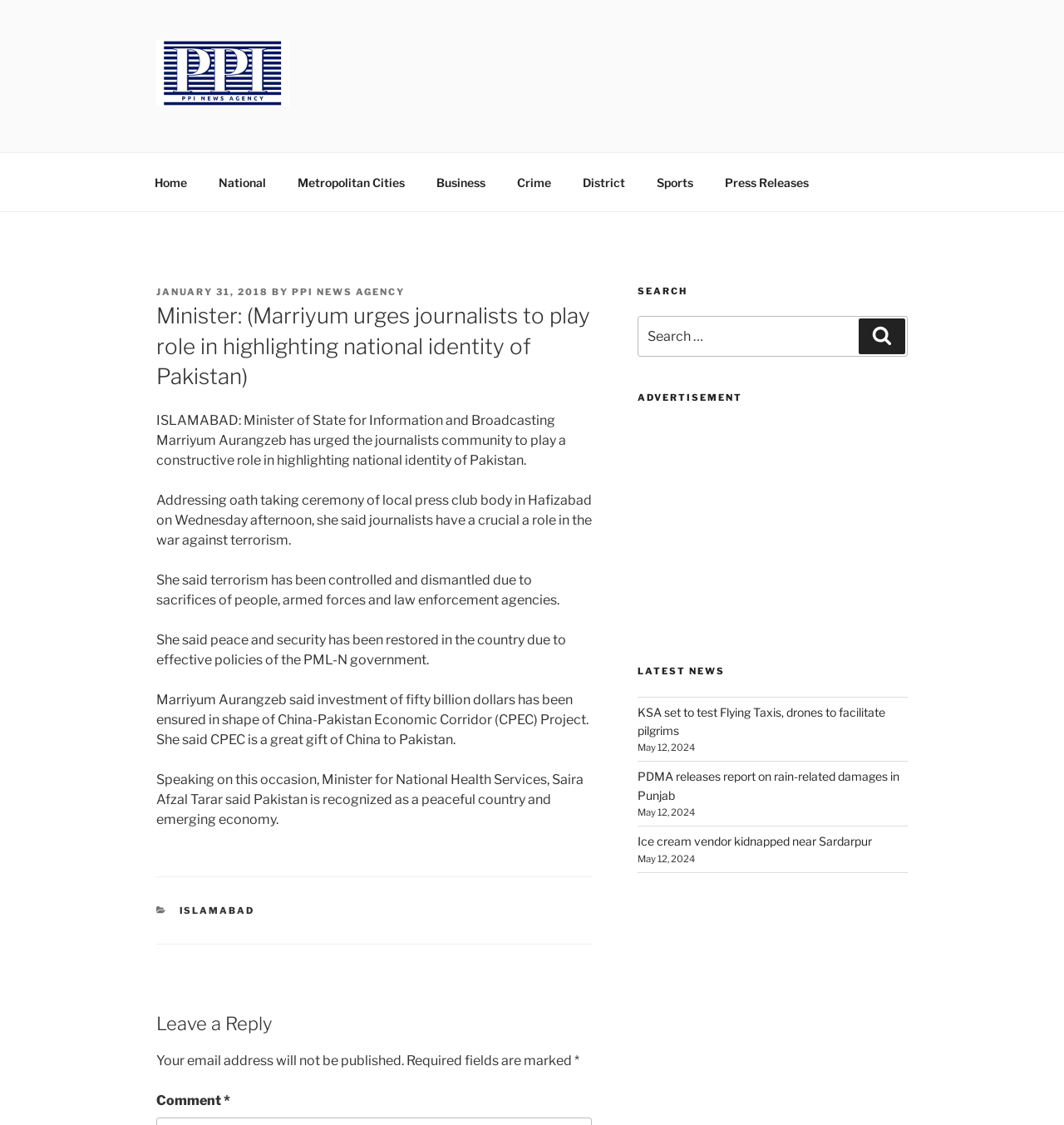Using the provided element description, identify the bounding box coordinates as (top-left x, top-left y, bottom-right x, bottom-right y). Ensure all values are between 0 and 1. Description: Press Releases

[0.667, 0.144, 0.773, 0.18]